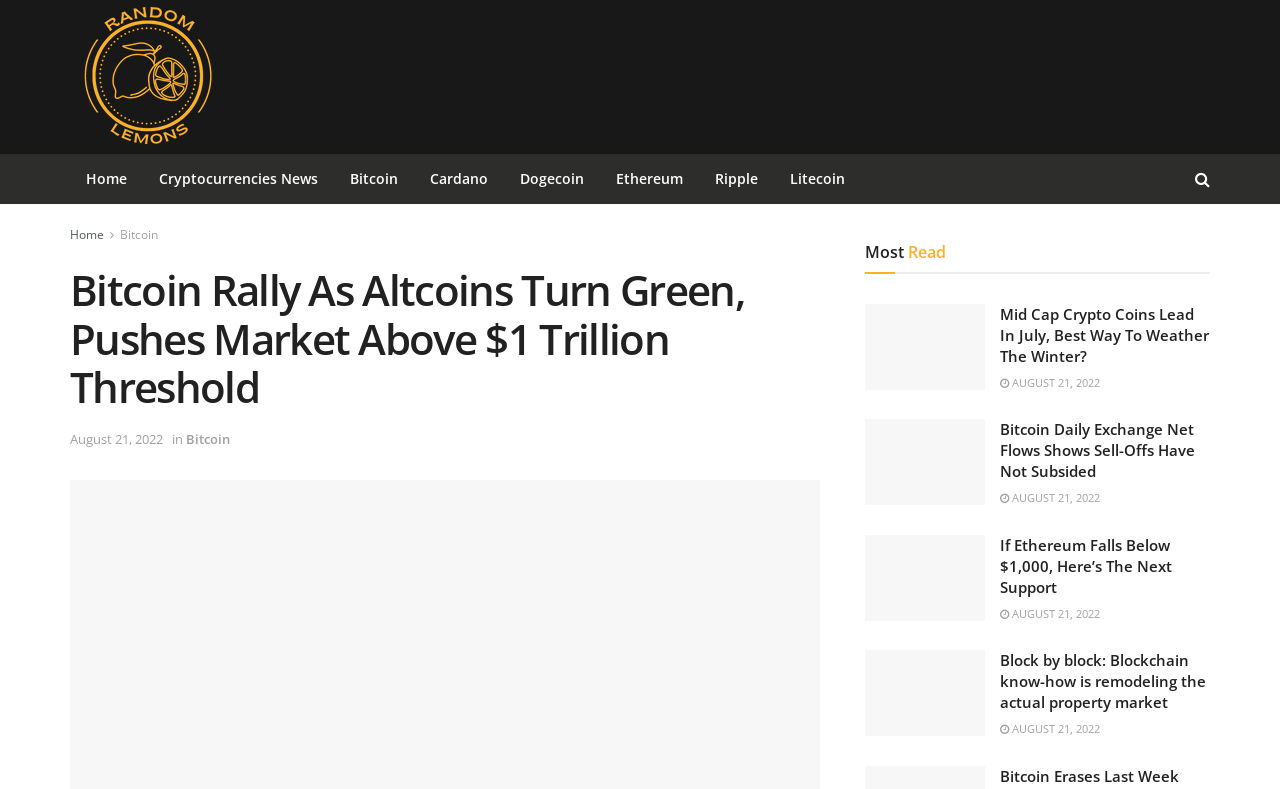Please answer the following query using a single word or phrase: 
What is the date of the article 'Bitcoin Rally As Altcoins Turn Green, Pushes Market Above $1 Trillion Threshold'?

August 21, 2022